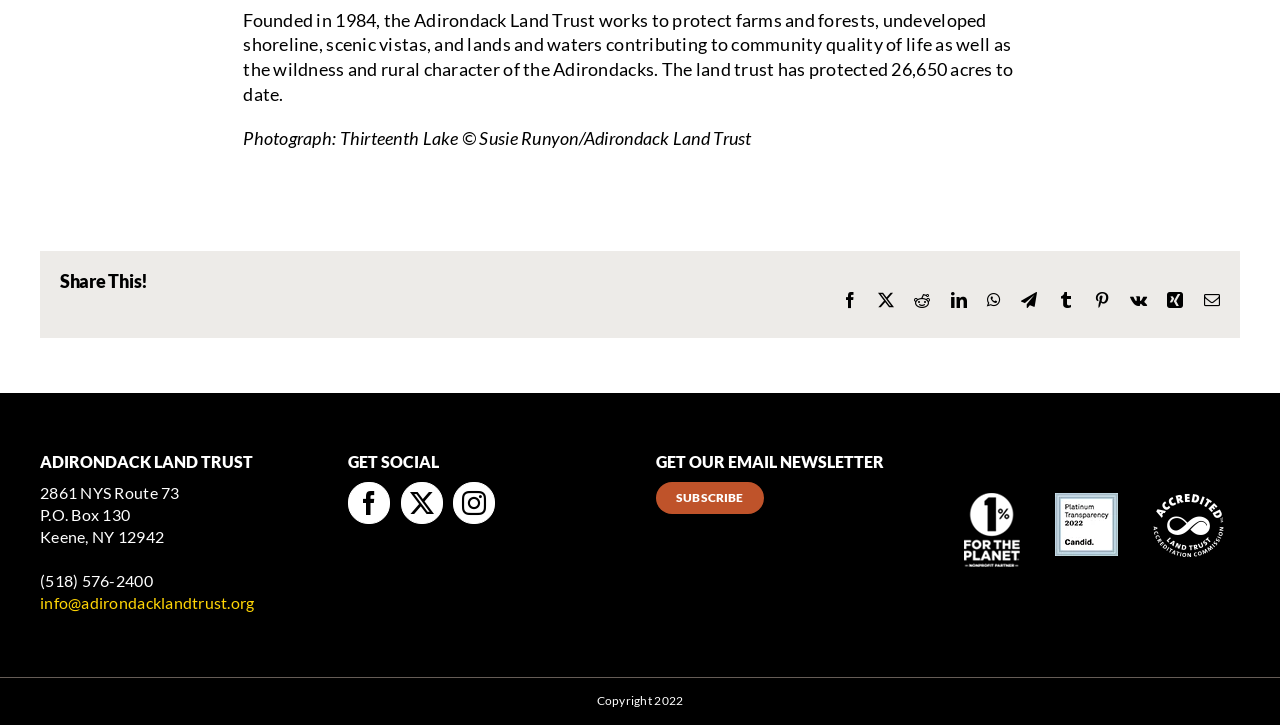How many acres has the land trust protected?
Please provide a detailed answer to the question.

According to the StaticText element with the ID 571, the land trust has protected 26,650 acres to date.